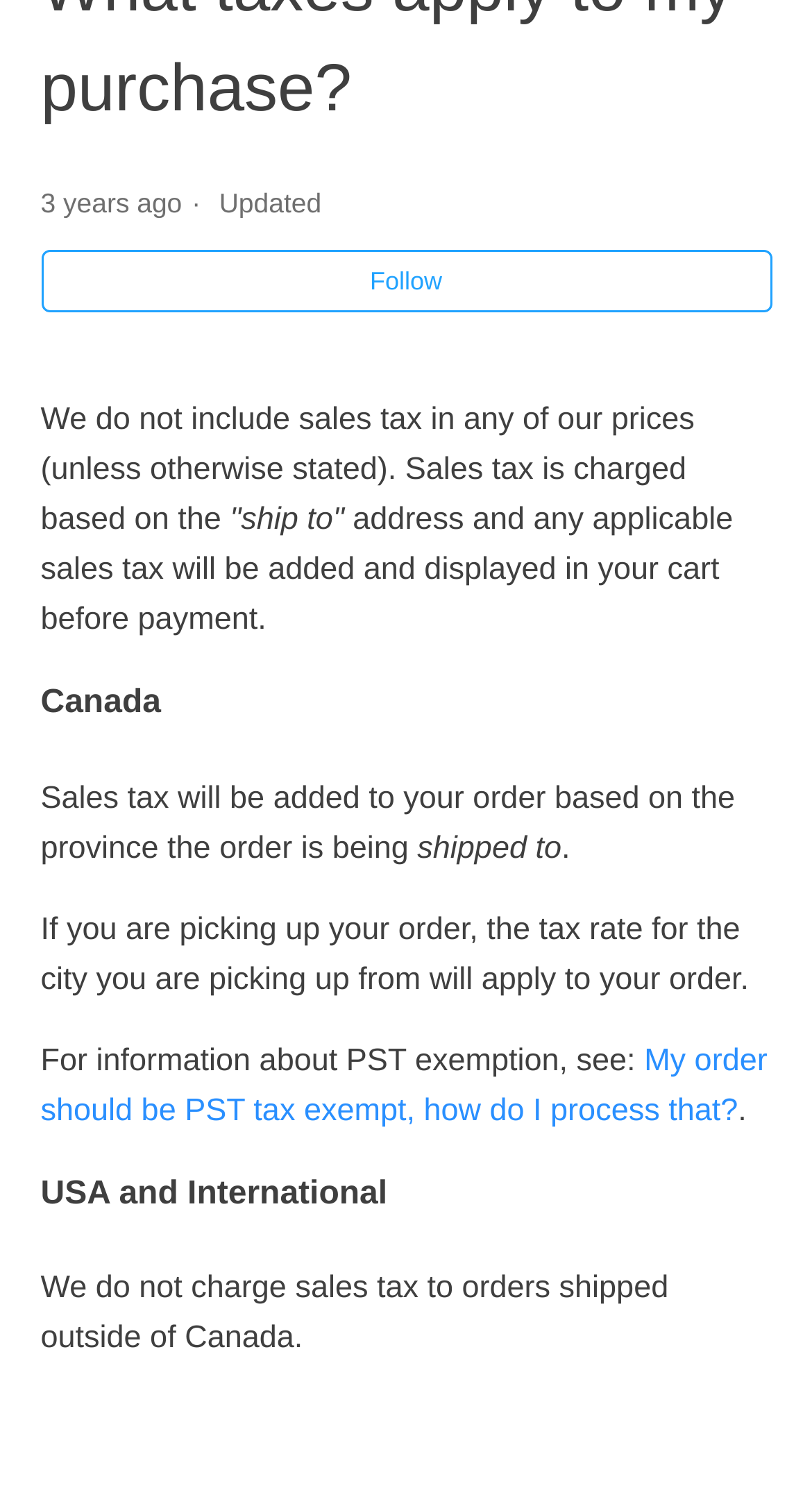Determine the bounding box of the UI component based on this description: "See more". The bounding box coordinates should be four float values between 0 and 1, i.e., [left, top, right, bottom].

[0.05, 0.767, 0.217, 0.791]